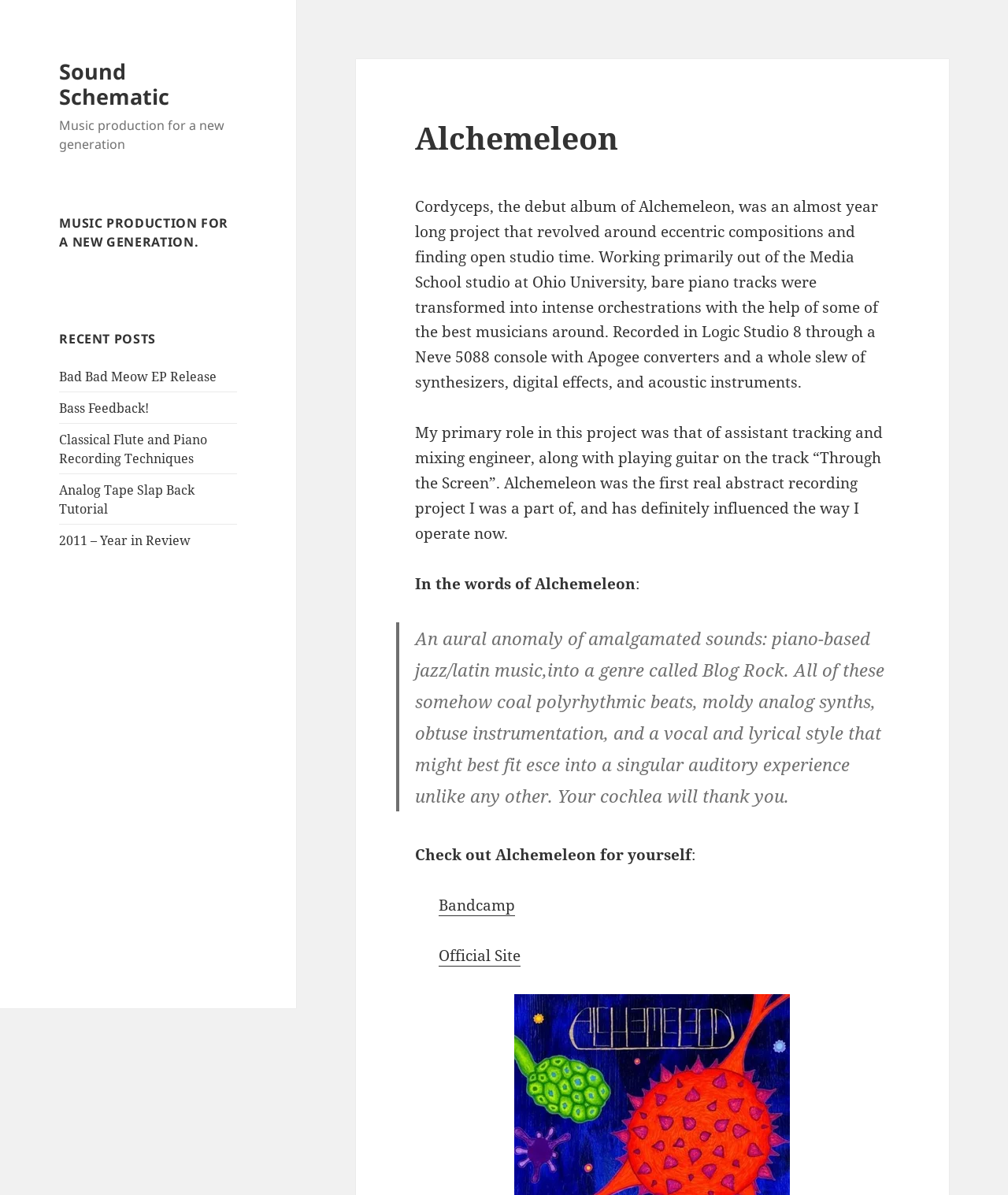Find the bounding box of the element with the following description: "Analog Tape Slap Back Tutorial". The coordinates must be four float numbers between 0 and 1, formatted as [left, top, right, bottom].

[0.059, 0.403, 0.193, 0.433]